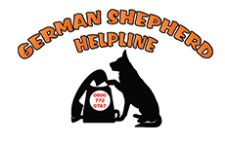Answer this question in one word or a short phrase: What is displayed on the phone's display?

0800 772 0767